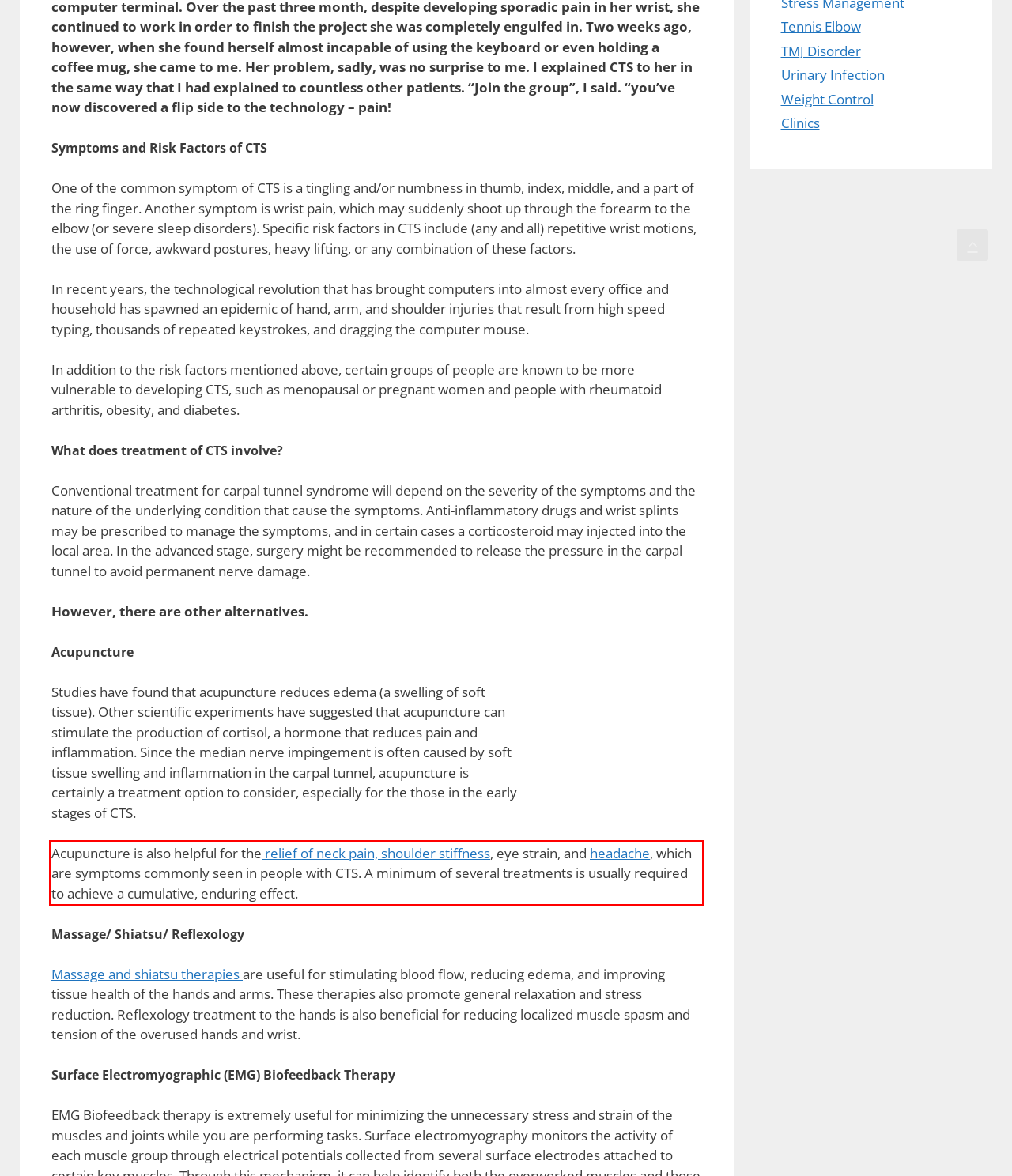Your task is to recognize and extract the text content from the UI element enclosed in the red bounding box on the webpage screenshot.

Acupuncture is also helpful for the relief of neck pain, shoulder stiffness, eye strain, and headache, which are symptoms commonly seen in people with CTS. A minimum of several treatments is usually required to achieve a cumulative, enduring effect.